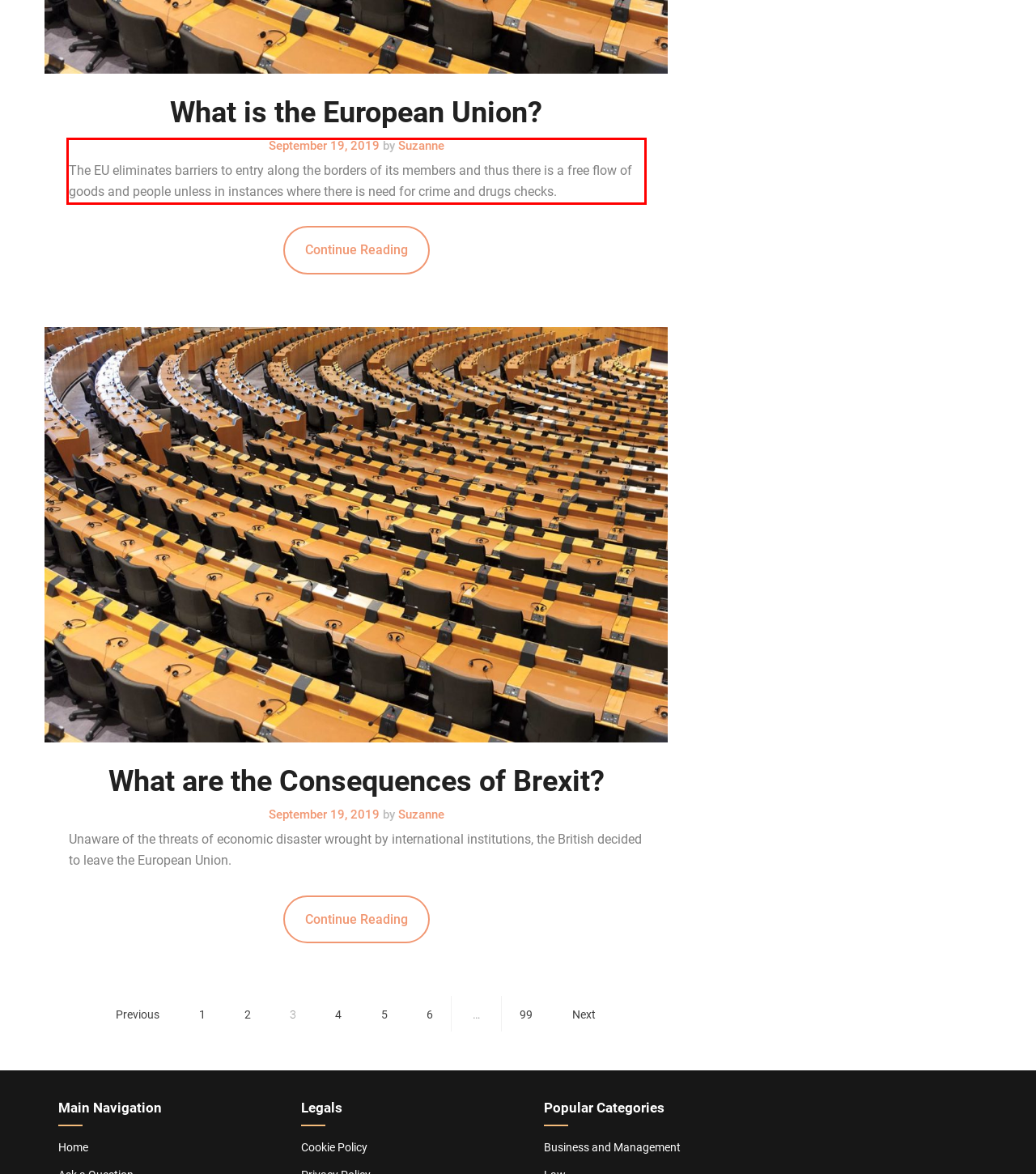Analyze the screenshot of the webpage and extract the text from the UI element that is inside the red bounding box.

The EU eliminates barriers to entry along the borders of its members and thus there is a free flow of goods and people unless in instances where there is need for crime and drugs checks.